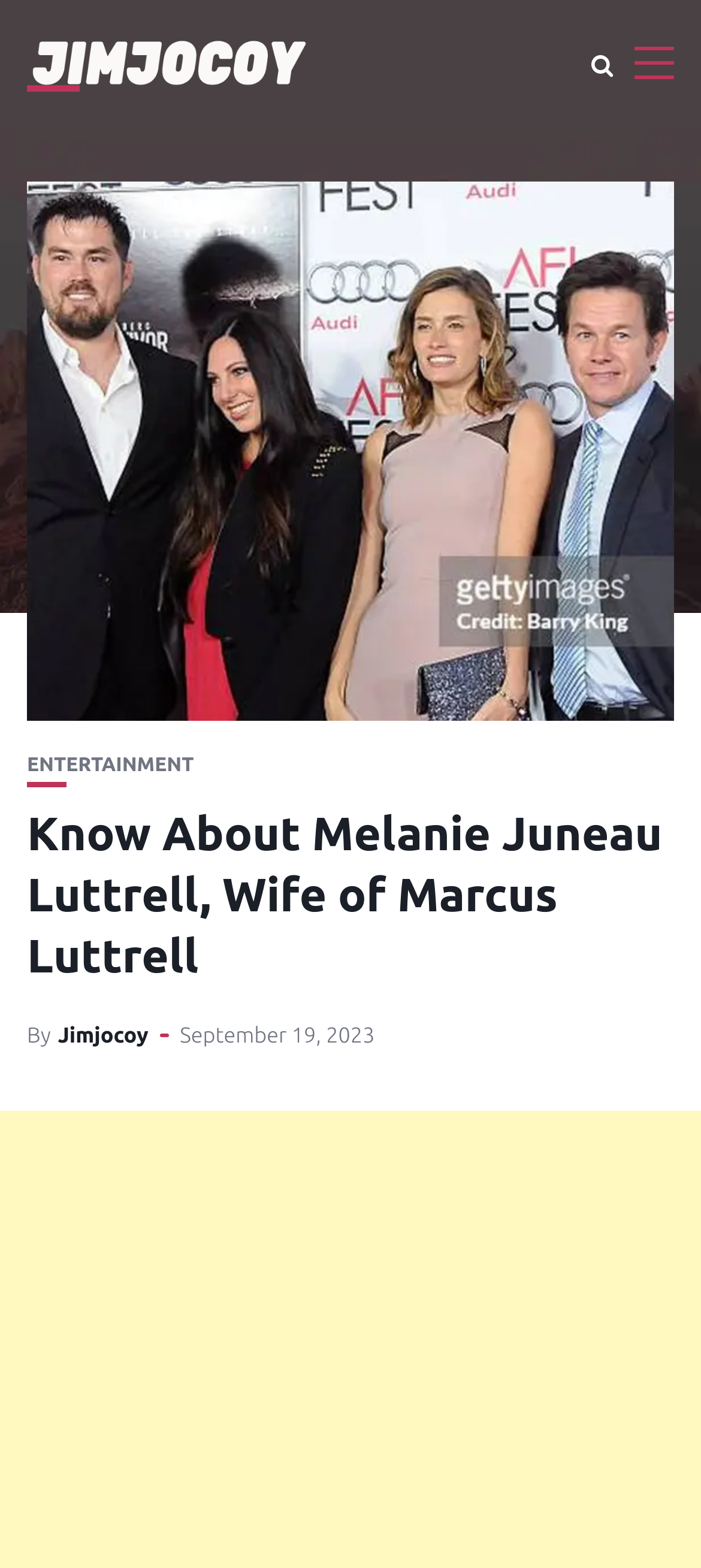When was the article published?
Observe the image and answer the question with a one-word or short phrase response.

September 19, 2023